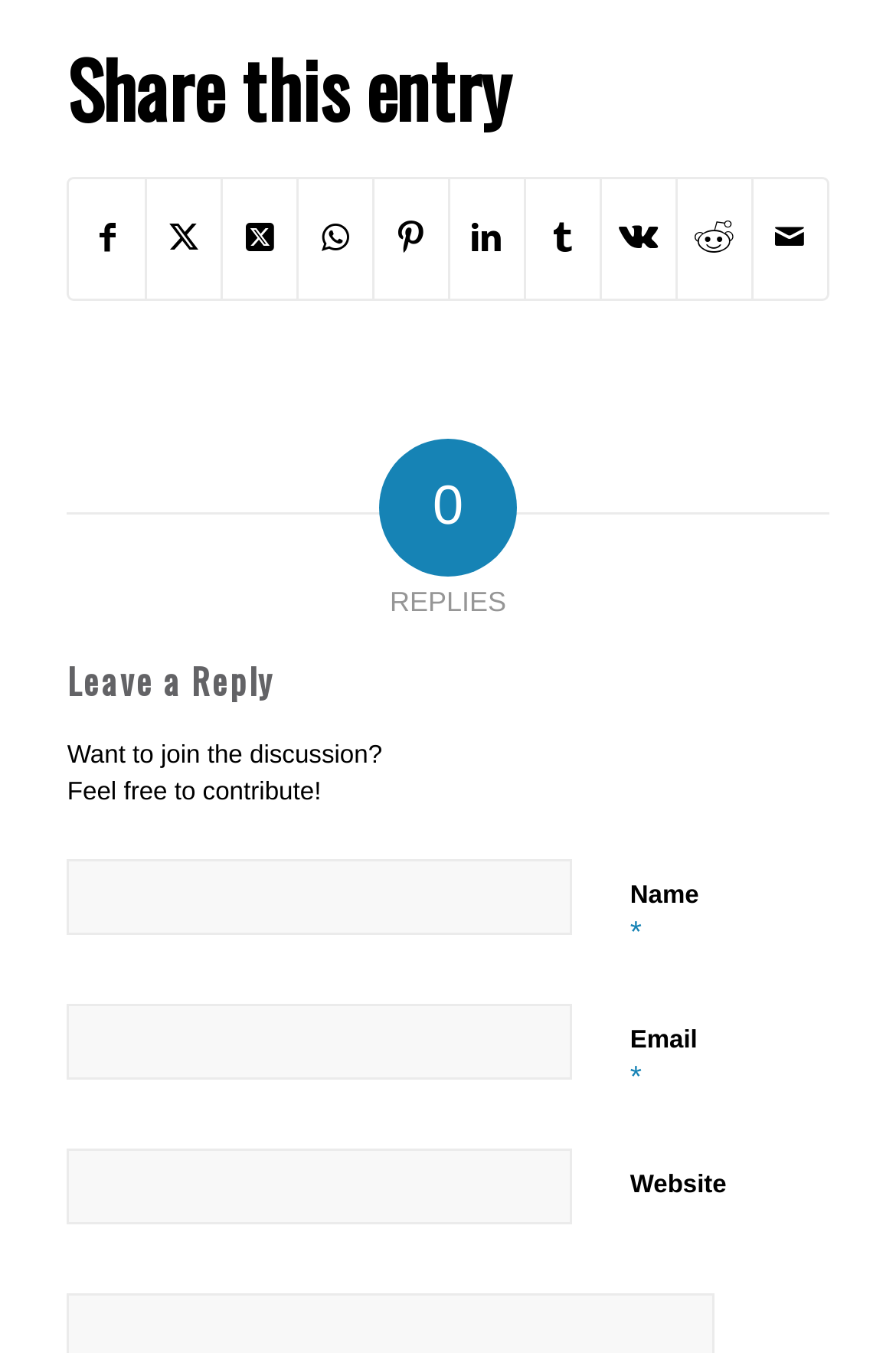Identify the bounding box coordinates of the area you need to click to perform the following instruction: "Share on Facebook".

[0.078, 0.133, 0.162, 0.22]